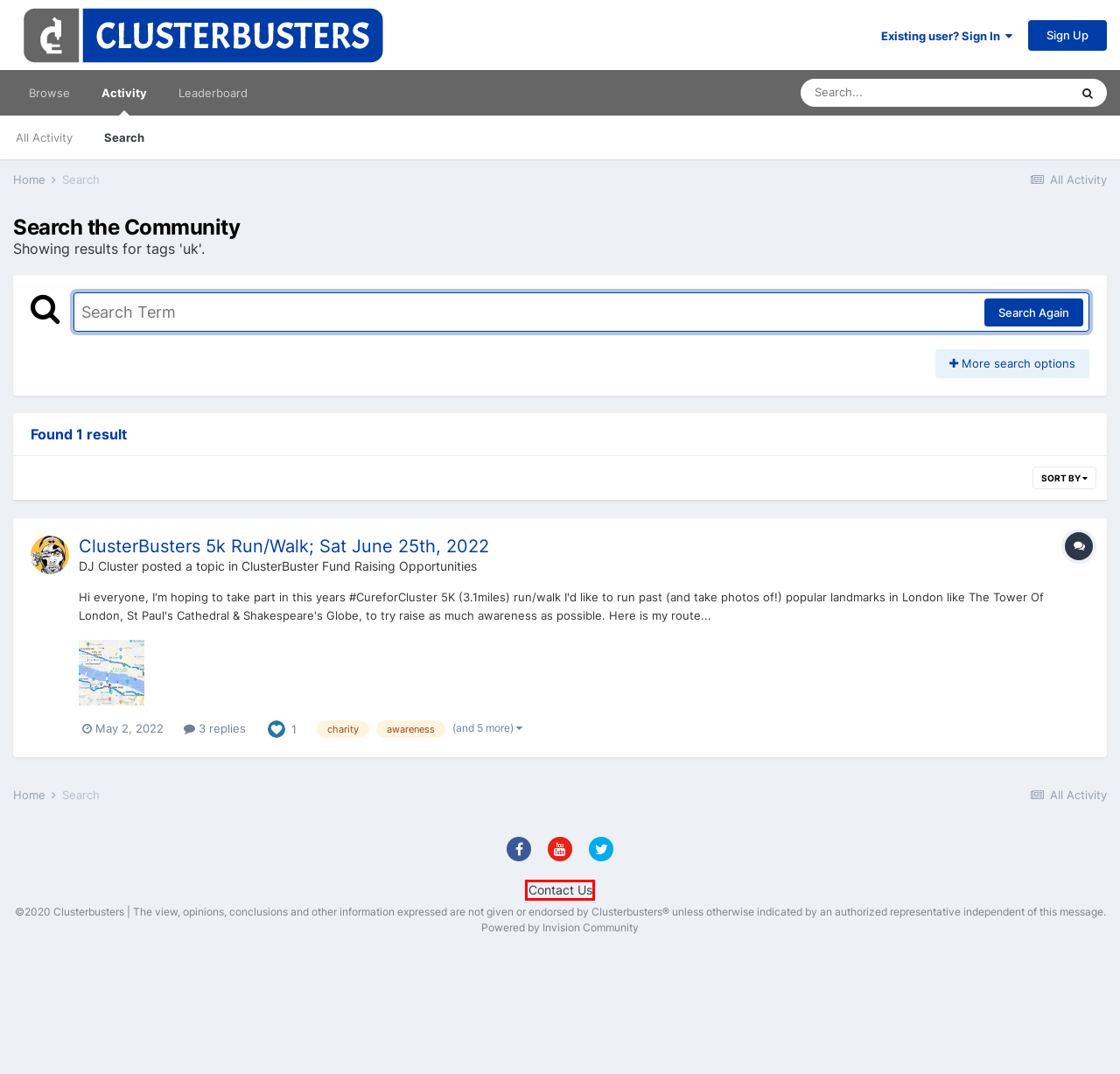You have been given a screenshot of a webpage, where a red bounding box surrounds a UI element. Identify the best matching webpage description for the page that loads after the element in the bounding box is clicked. Options include:
A. Contact Us - ClusterBusters
B. Showing results for tags 'awareness'. - ClusterBusters
C. All Activity - ClusterBusters
D. Forums - ClusterBusters
E. The scalable creator and customer community platform - Invision Community
F. DJ Cluster - ClusterBusters
G. Advanced Search - ClusterBusters
H. Sign In - ClusterBusters

A